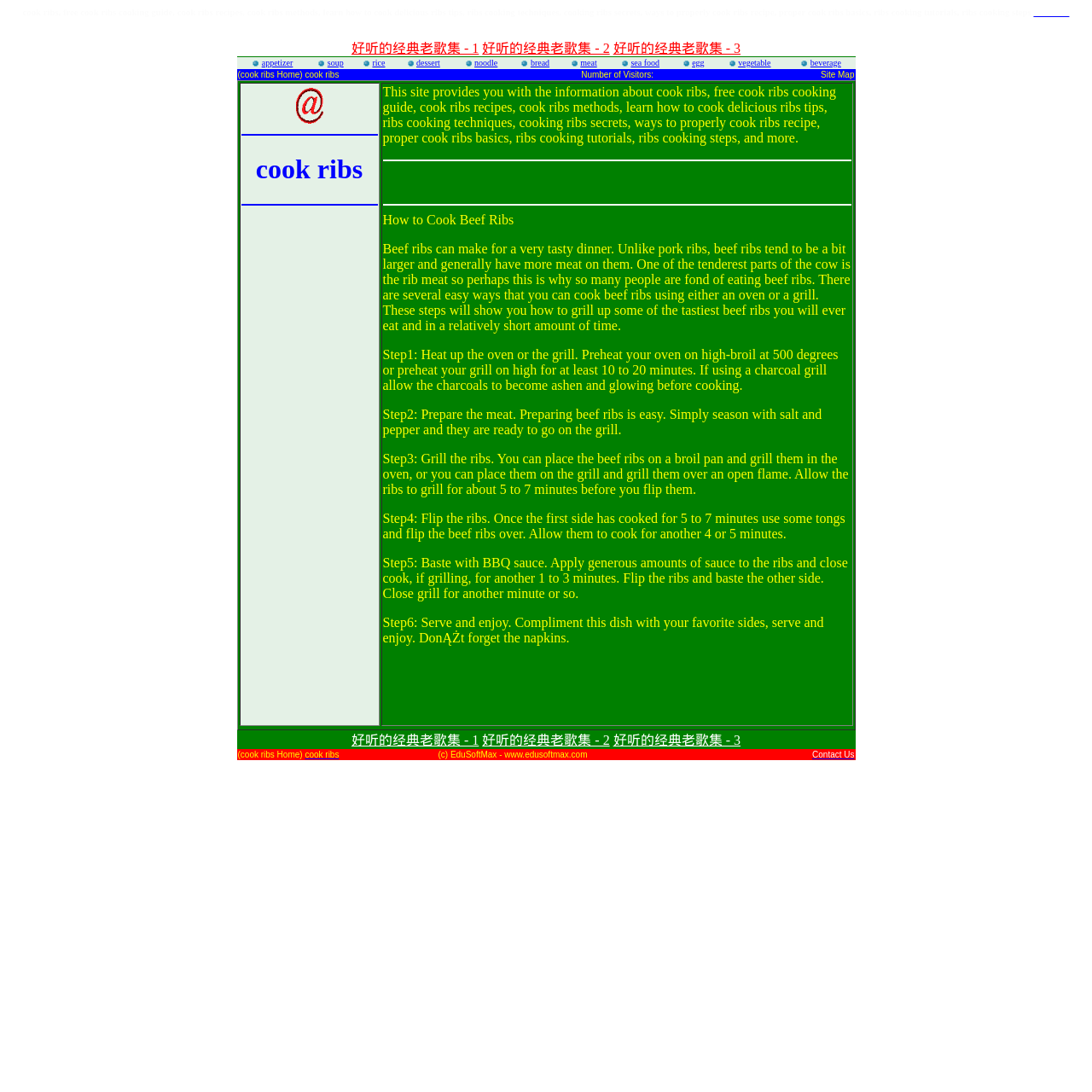Find the bounding box coordinates for the element described here: "好听的经典老歌集 - 1".

[0.322, 0.671, 0.439, 0.684]